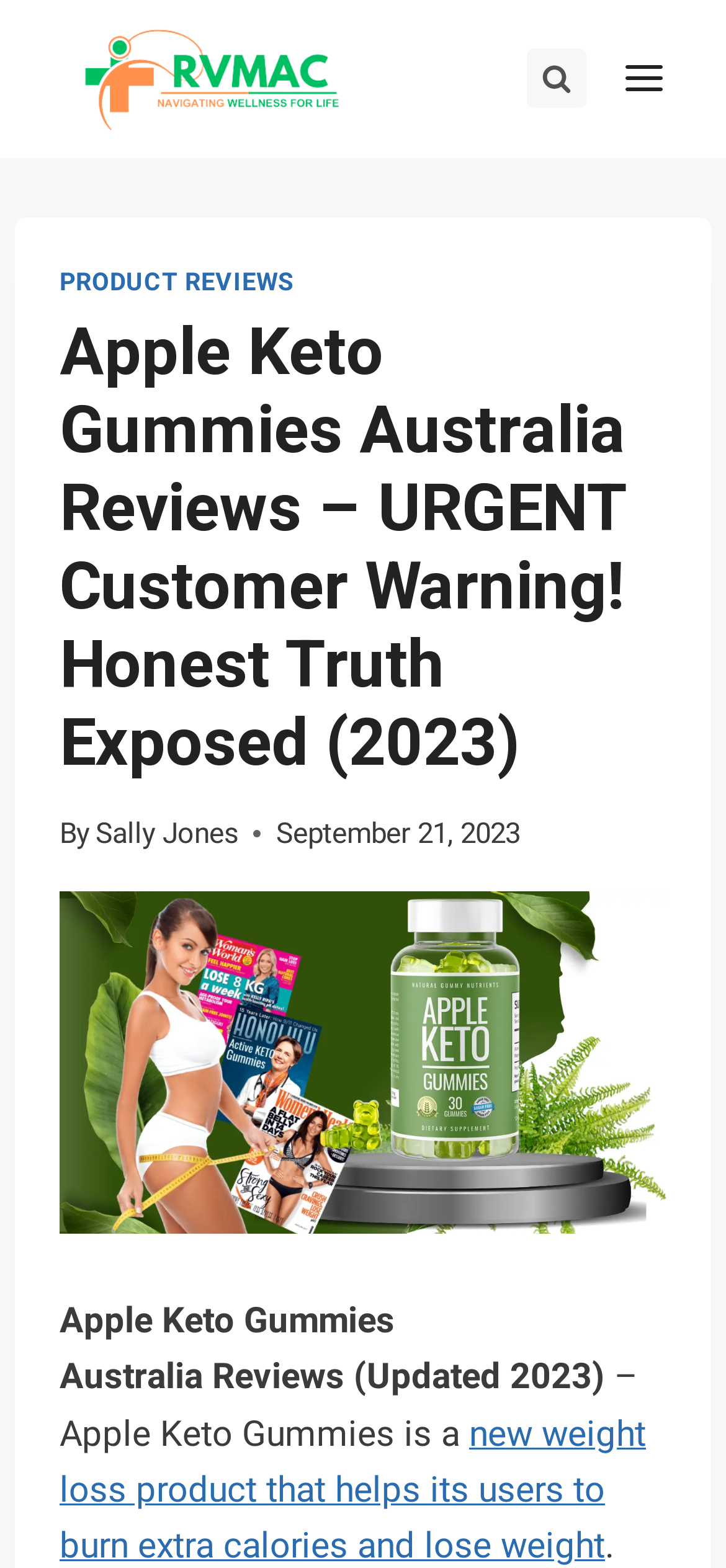Given the element description: "Scroll to top", predict the bounding box coordinates of the UI element it refers to, using four float numbers between 0 and 1, i.e., [left, top, right, bottom].

[0.905, 0.726, 0.962, 0.752]